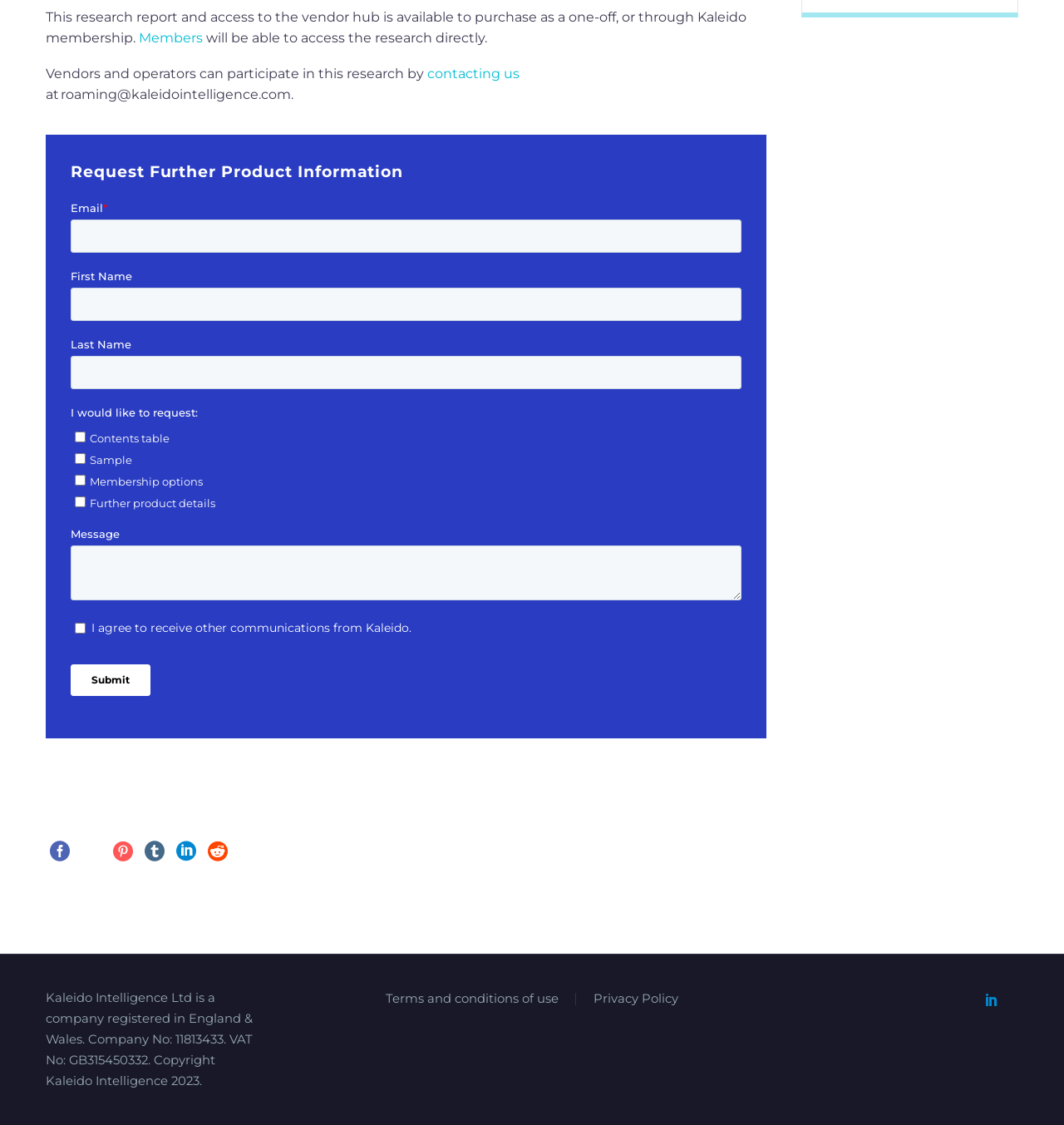Can you find the bounding box coordinates for the element to click on to achieve the instruction: "Request further product information"?

[0.066, 0.142, 0.697, 0.164]